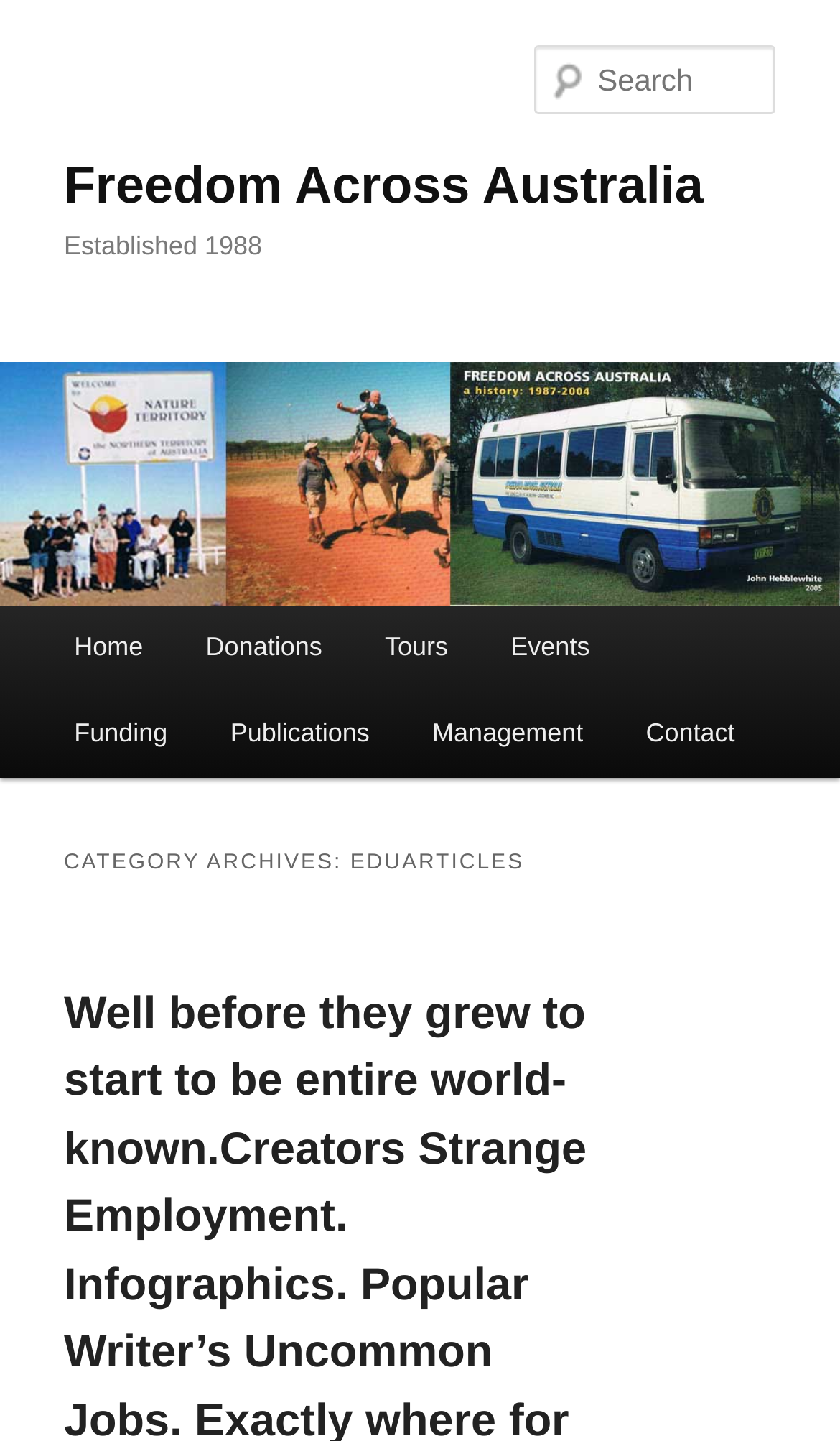Respond to the following question with a brief word or phrase:
What year was the organization established?

1988